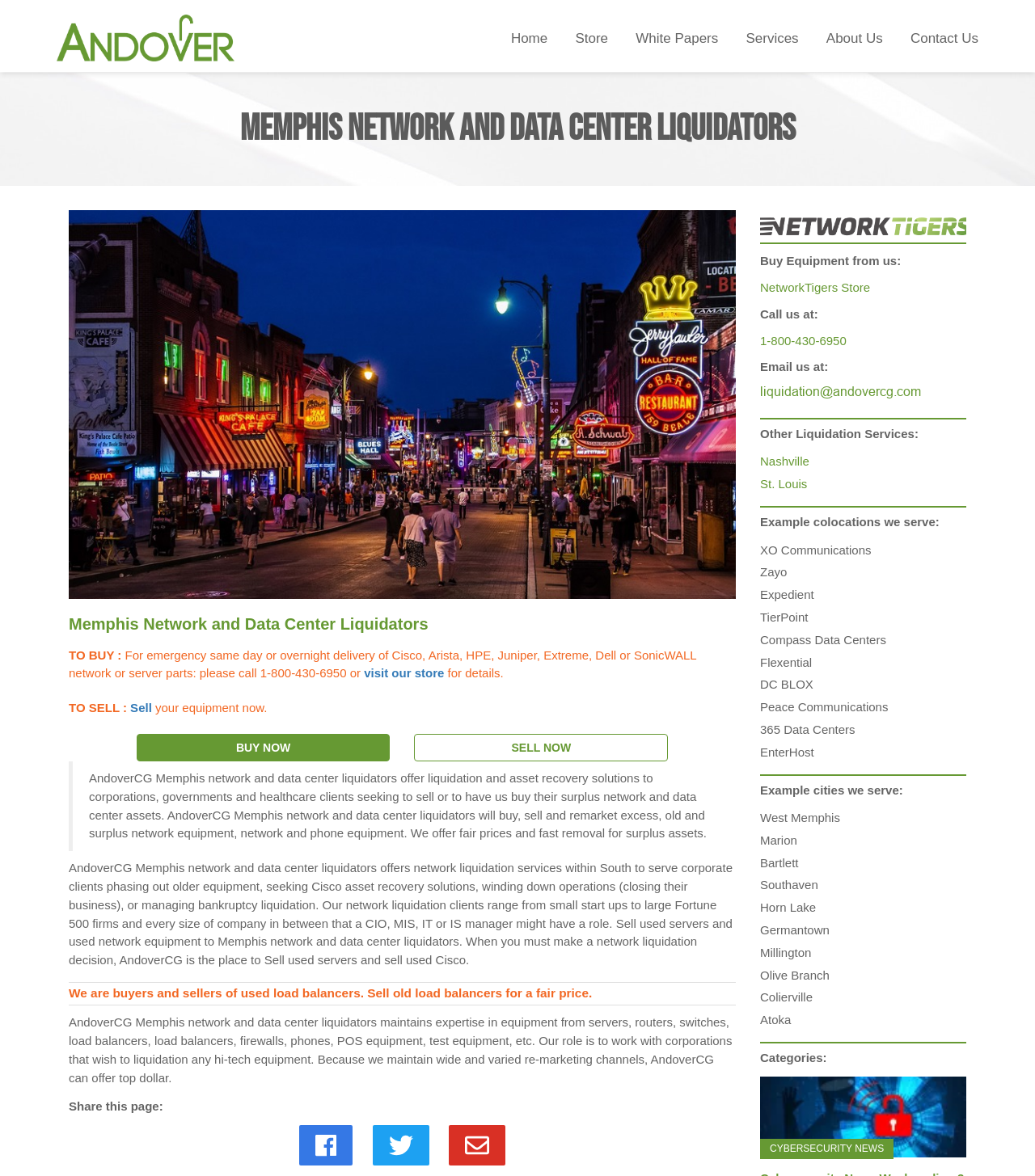Please determine the bounding box coordinates of the element to click on in order to accomplish the following task: "Click on the 'Home' link". Ensure the coordinates are four float numbers ranging from 0 to 1, i.e., [left, top, right, bottom].

[0.494, 0.026, 0.529, 0.039]